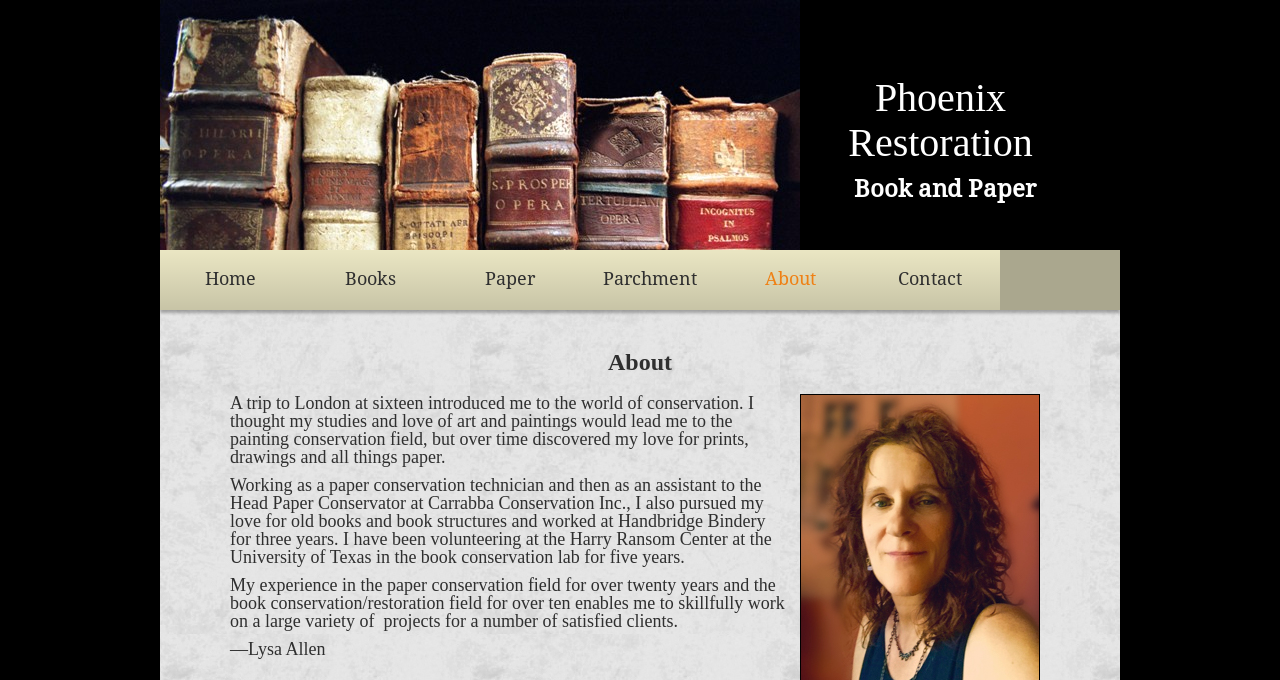Answer with a single word or phrase: 
What is the profession of the person described?

Conservator